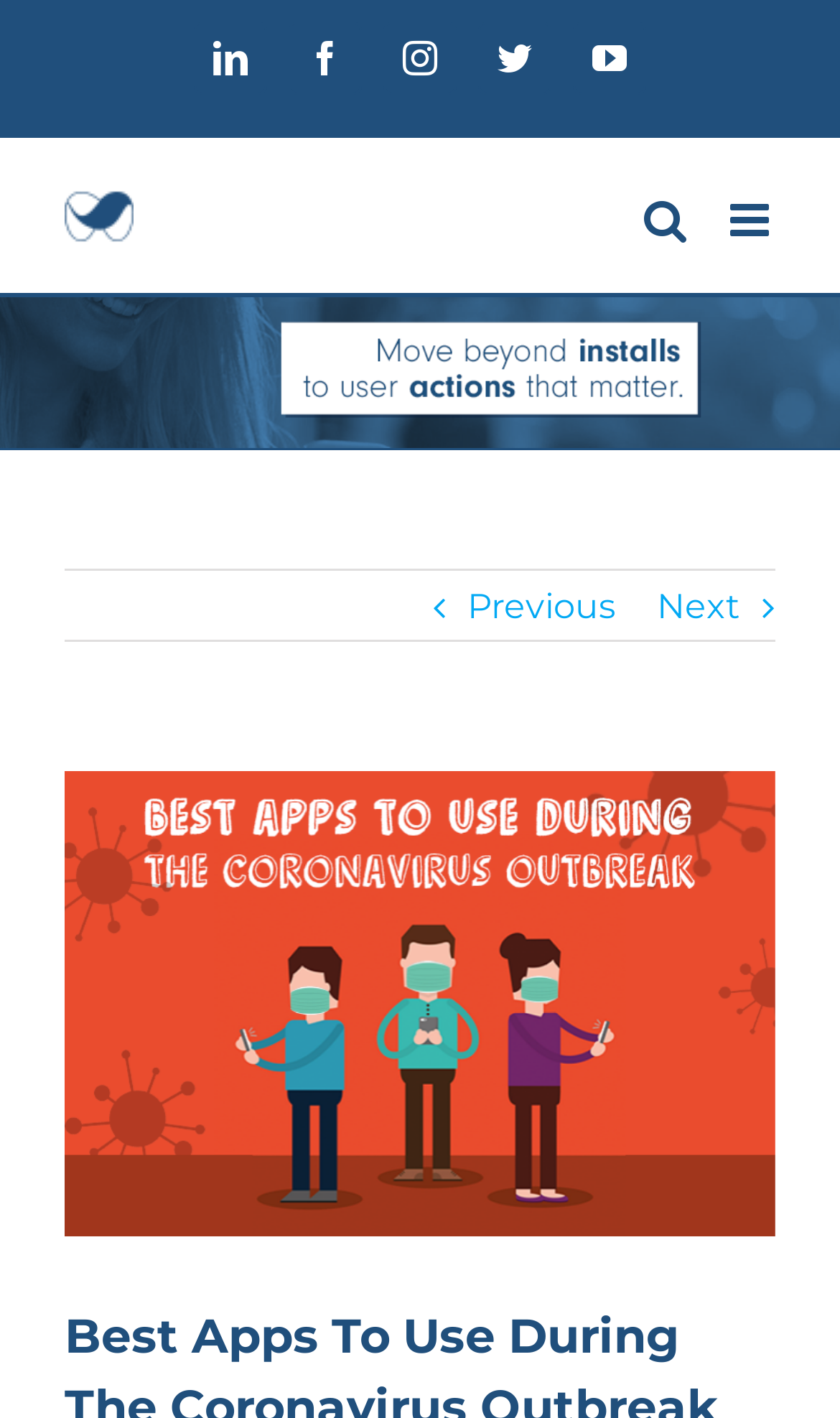Pinpoint the bounding box coordinates of the area that should be clicked to complete the following instruction: "View Best Apps to Use During The Coronavirus Outbreak". The coordinates must be given as four float numbers between 0 and 1, i.e., [left, top, right, bottom].

[0.077, 0.544, 0.923, 0.872]